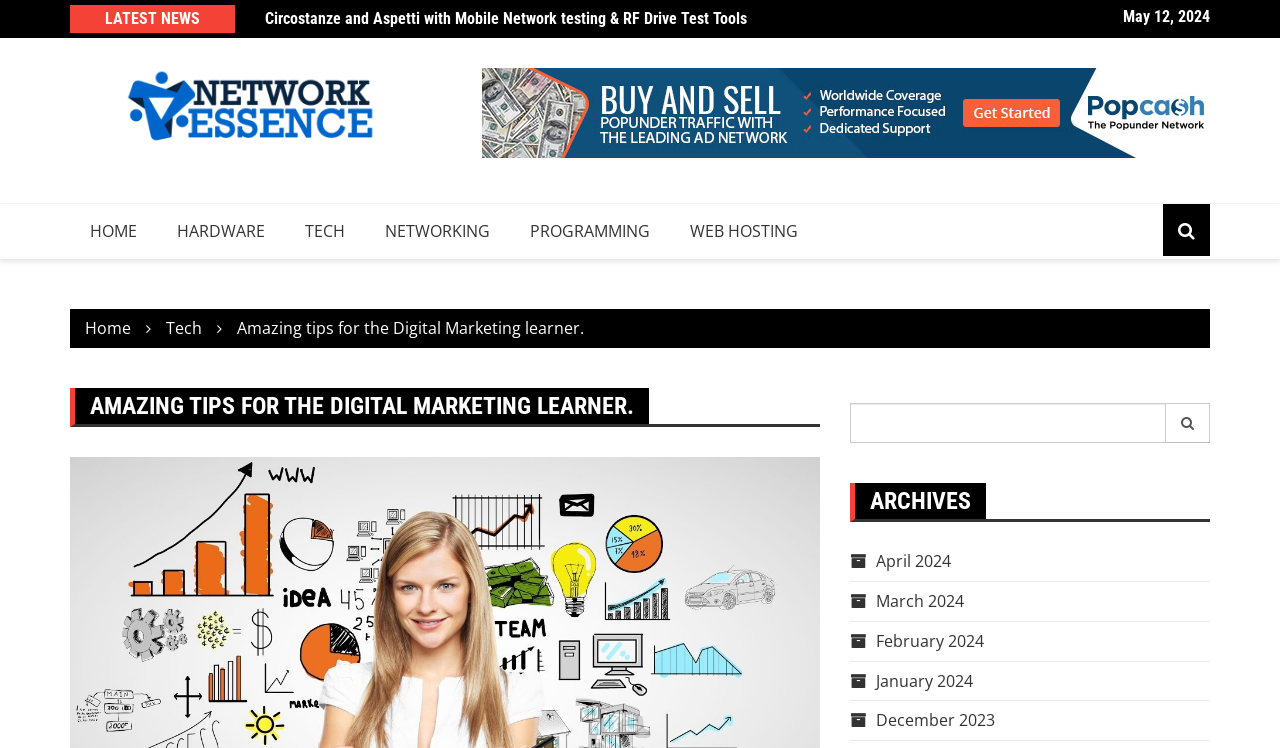Answer the following query concisely with a single word or phrase:
What type of content is the link 'Privacy by design – How encrypted note apps prioritize your security?'?

News article